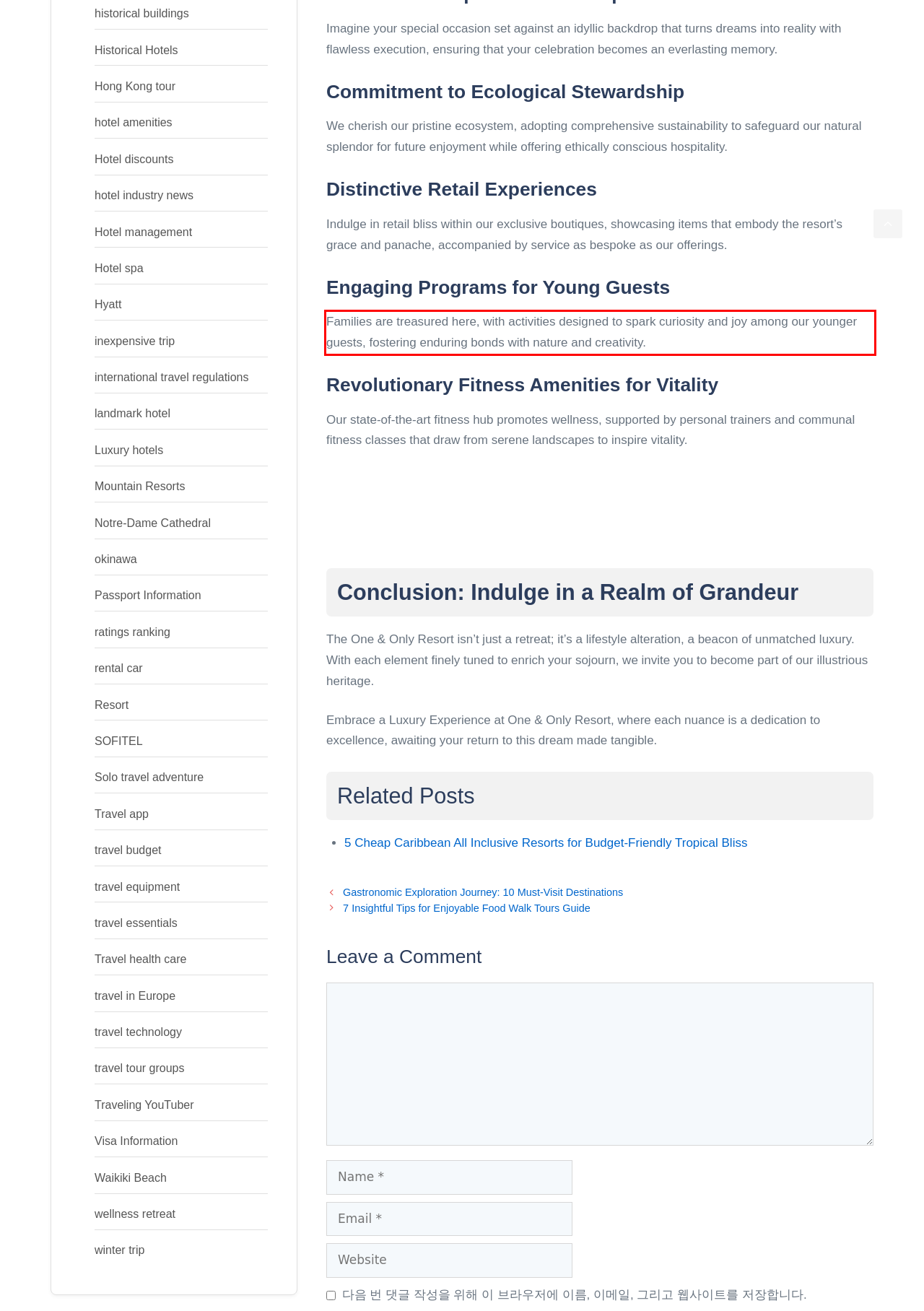Review the webpage screenshot provided, and perform OCR to extract the text from the red bounding box.

Families are treasured here, with activities designed to spark curiosity and joy among our younger guests, fostering enduring bonds with nature and creativity.